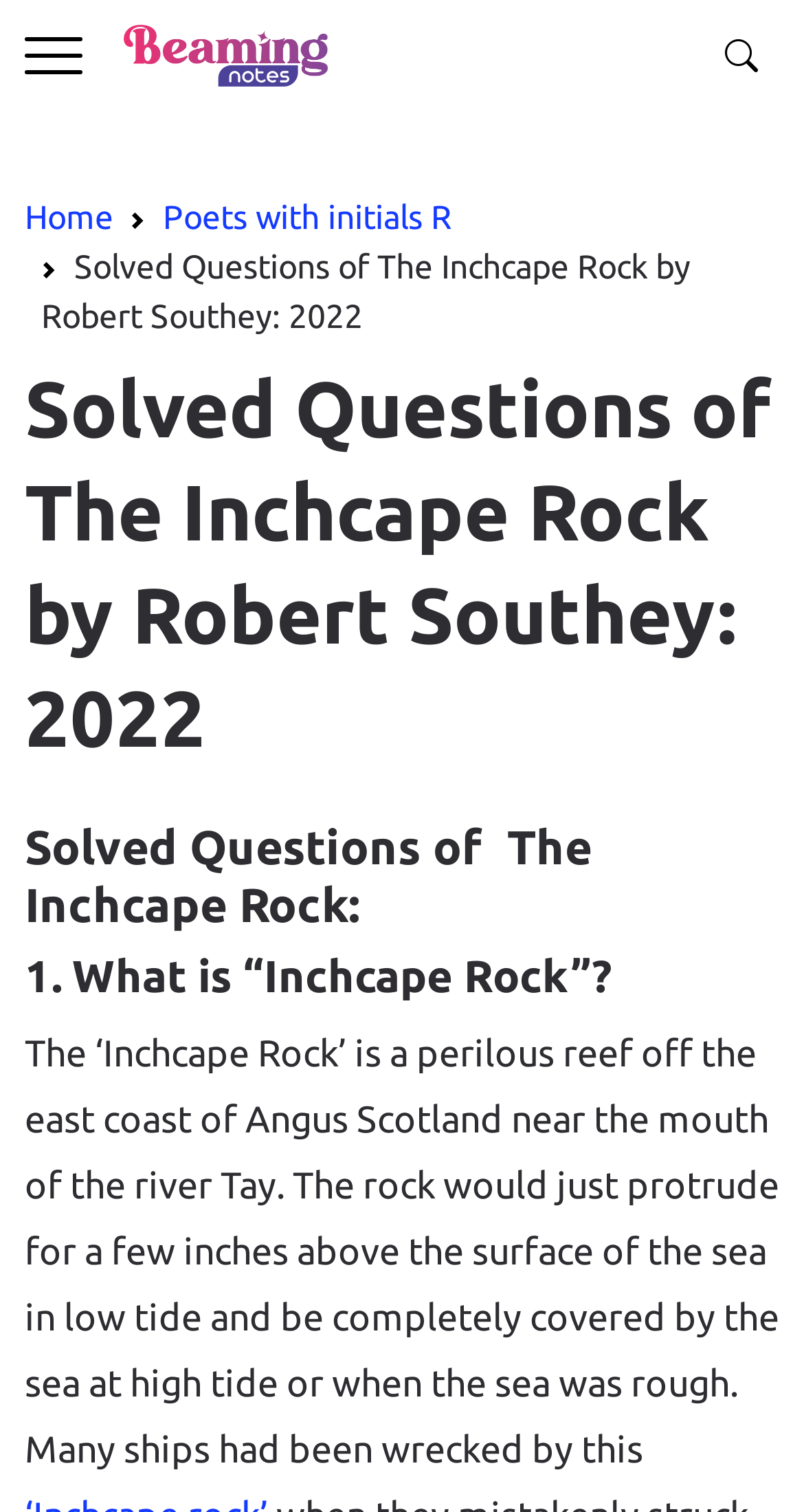What is the Inchcape Rock? Based on the image, give a response in one word or a short phrase.

A perilous reef